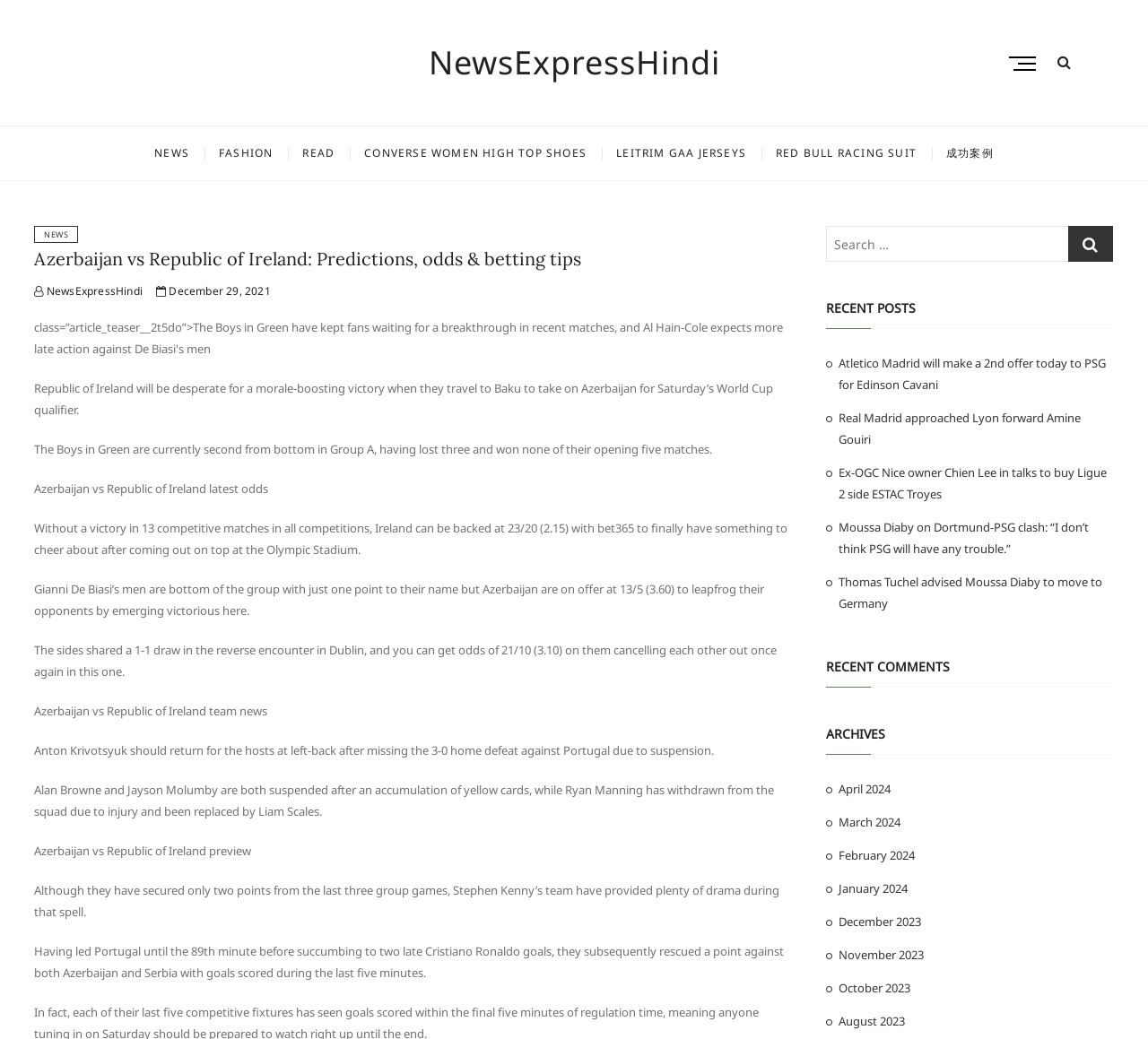What is the date of the article?
Using the picture, provide a one-word or short phrase answer.

December 29, 2021